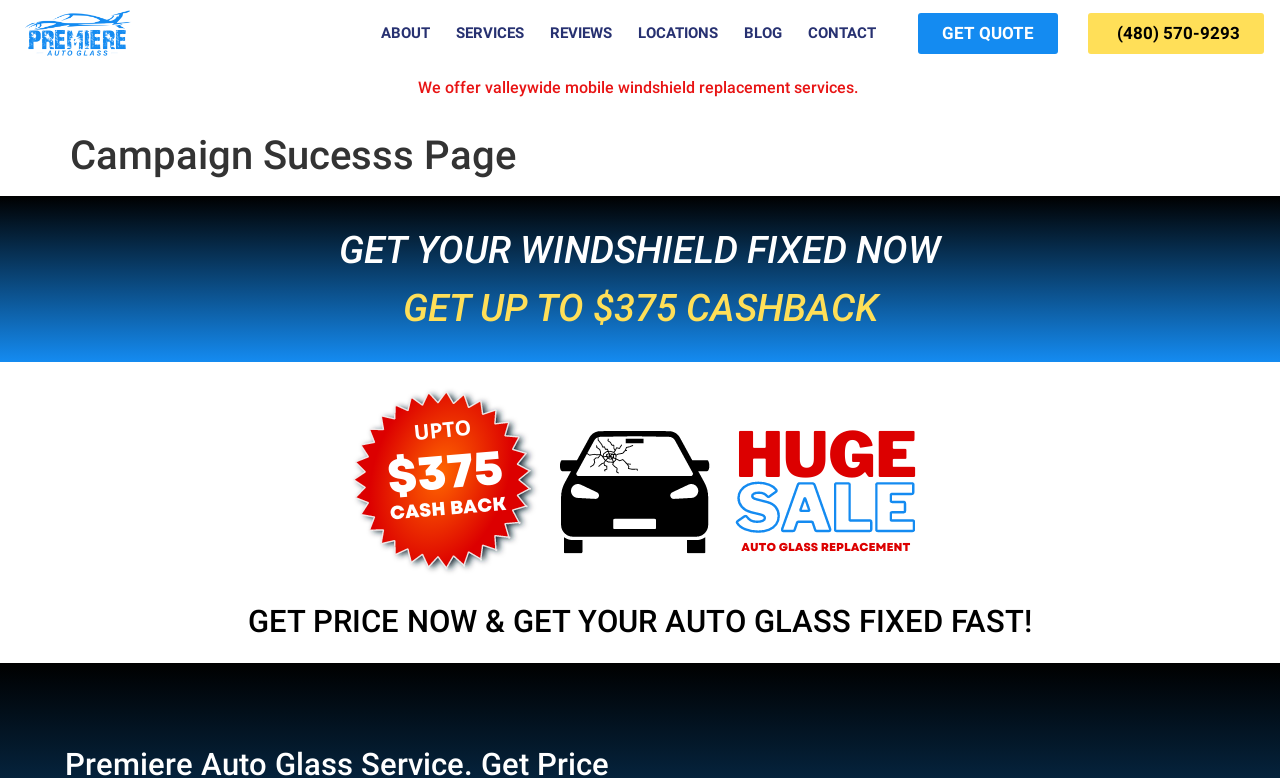Please identify the bounding box coordinates of the area I need to click to accomplish the following instruction: "Click on the 'CONTACT' link".

[0.621, 0.013, 0.695, 0.072]